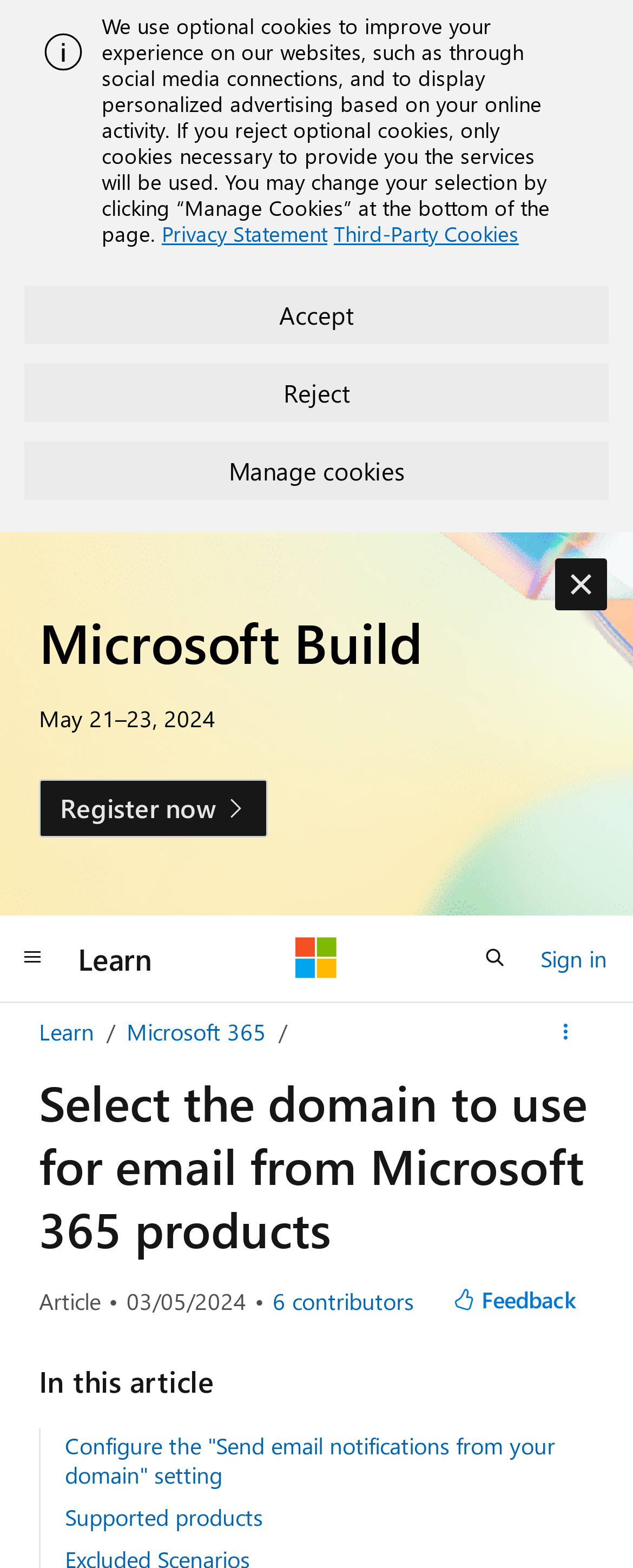Pinpoint the bounding box coordinates of the area that should be clicked to complete the following instruction: "Register for Microsoft Build". The coordinates must be given as four float numbers between 0 and 1, i.e., [left, top, right, bottom].

[0.062, 0.497, 0.424, 0.534]